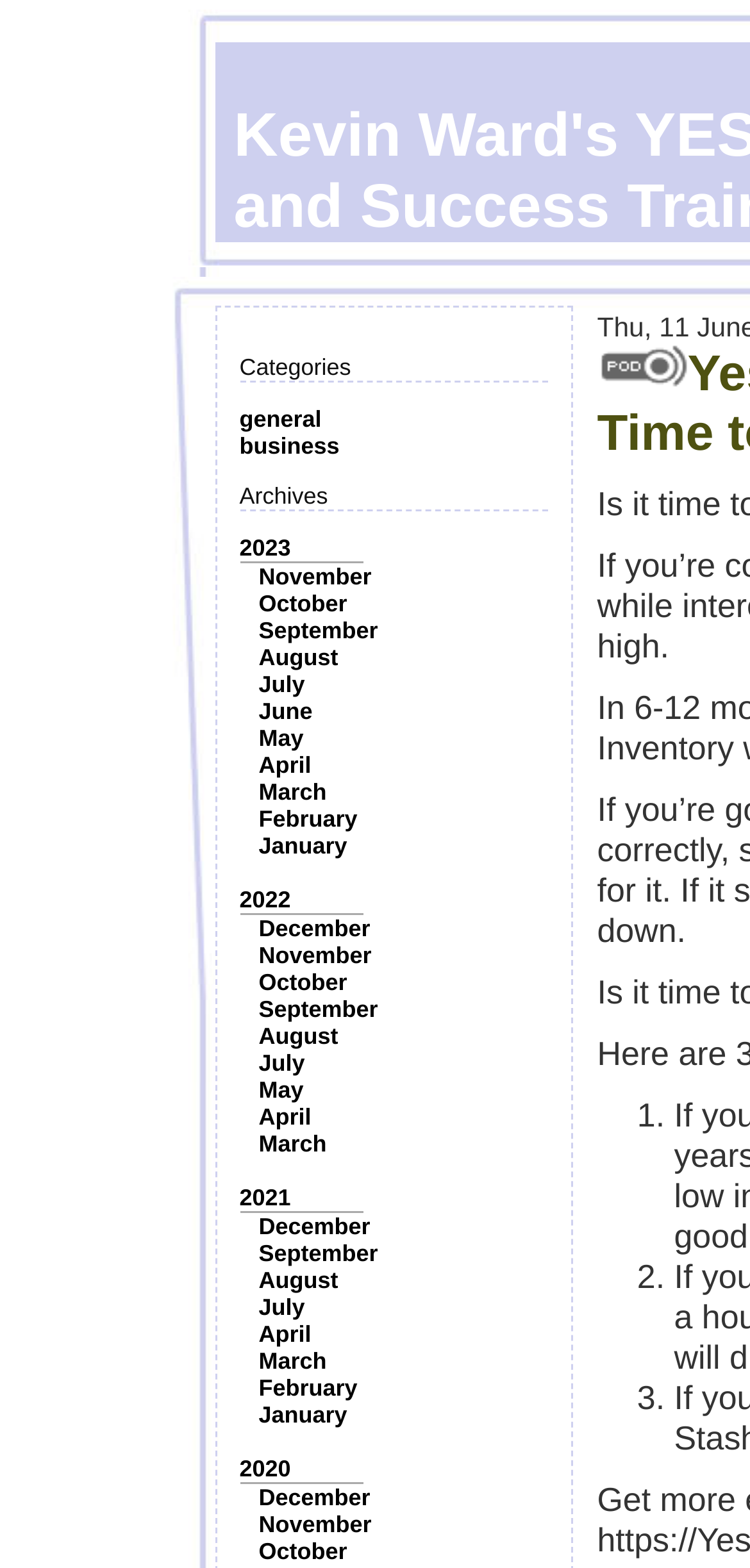For the element described, predict the bounding box coordinates as (top-left x, top-left y, bottom-right x, bottom-right y). All values should be between 0 and 1. Element description: February

[0.345, 0.514, 0.477, 0.531]